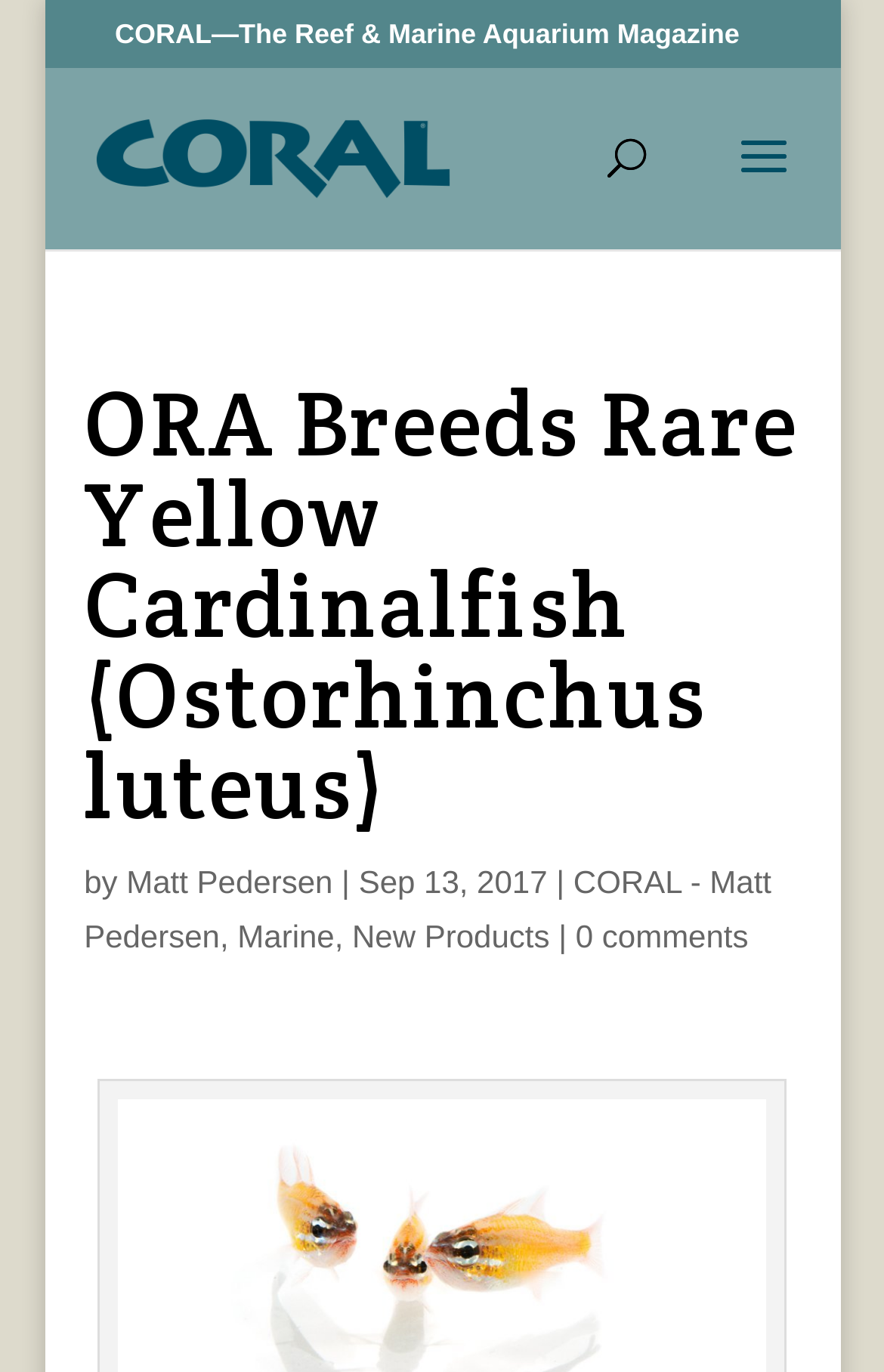From the screenshot, find the bounding box of the UI element matching this description: "name="s" placeholder="Search …" title="Search for:"". Supply the bounding box coordinates in the form [left, top, right, bottom], each a float between 0 and 1.

[0.464, 0.049, 0.828, 0.052]